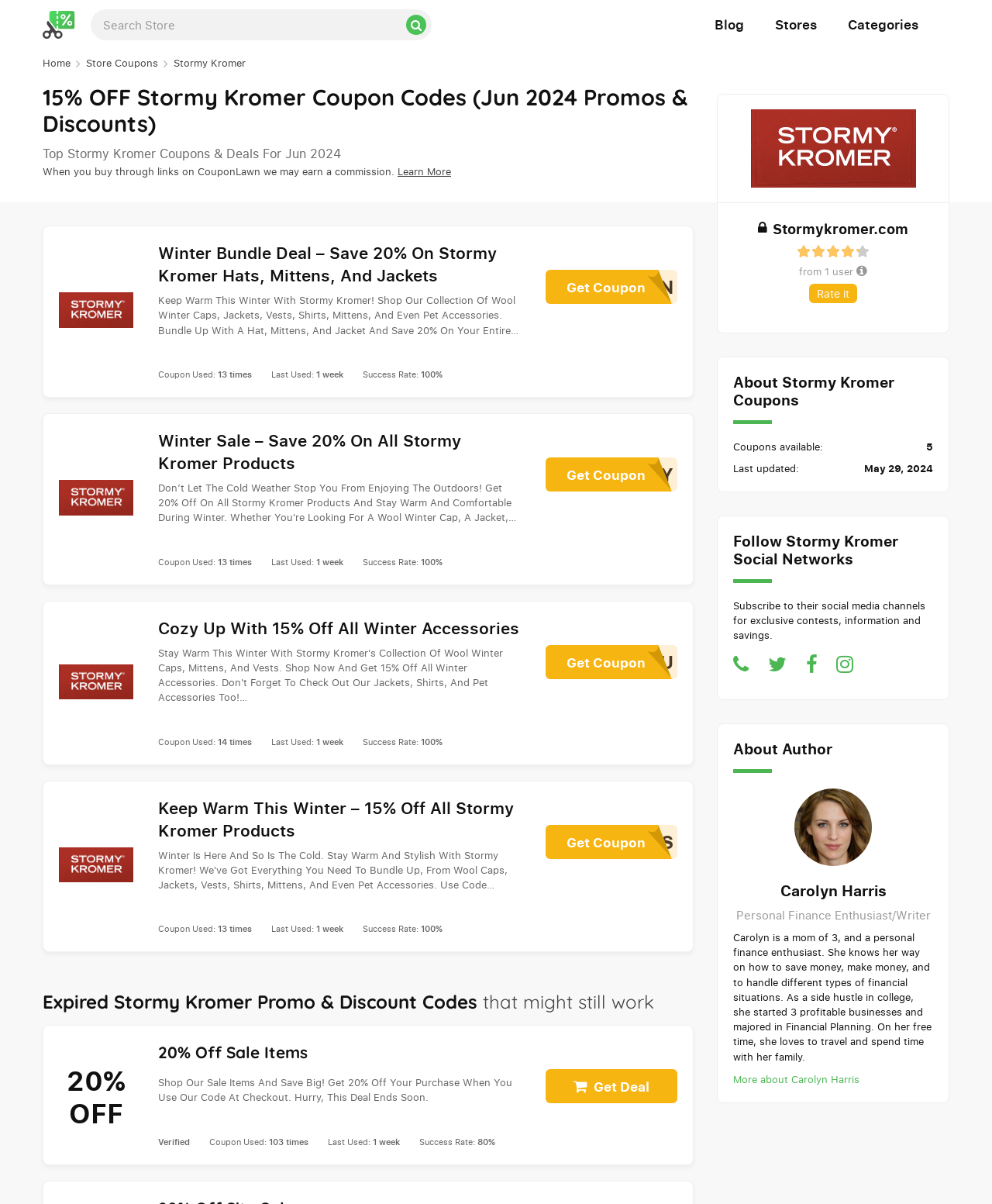Please determine the bounding box coordinates of the element to click in order to execute the following instruction: "Get the coupon code NCIWTN". The coordinates should be four float numbers between 0 and 1, specified as [left, top, right, bottom].

[0.55, 0.224, 0.683, 0.252]